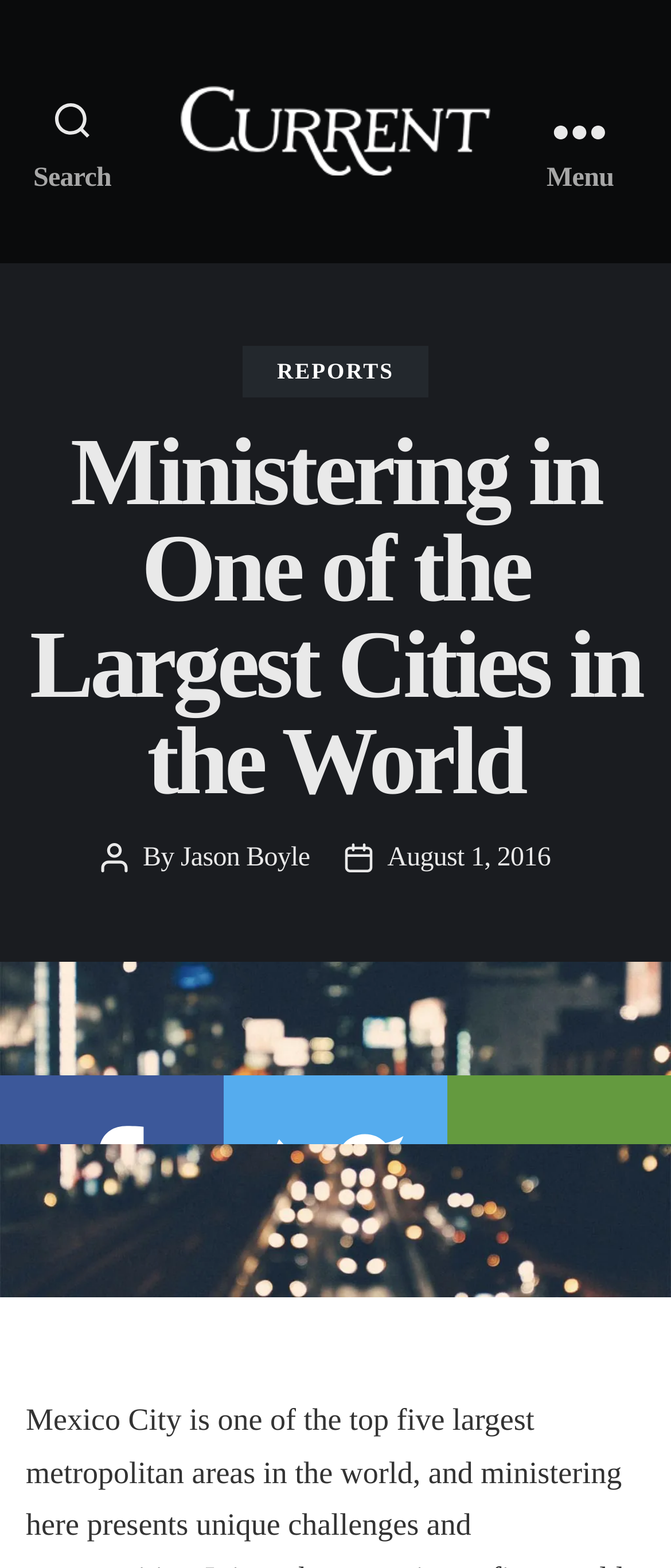Please identify the bounding box coordinates of the element's region that should be clicked to execute the following instruction: "Click the search button". The bounding box coordinates must be four float numbers between 0 and 1, i.e., [left, top, right, bottom].

[0.0, 0.0, 0.215, 0.168]